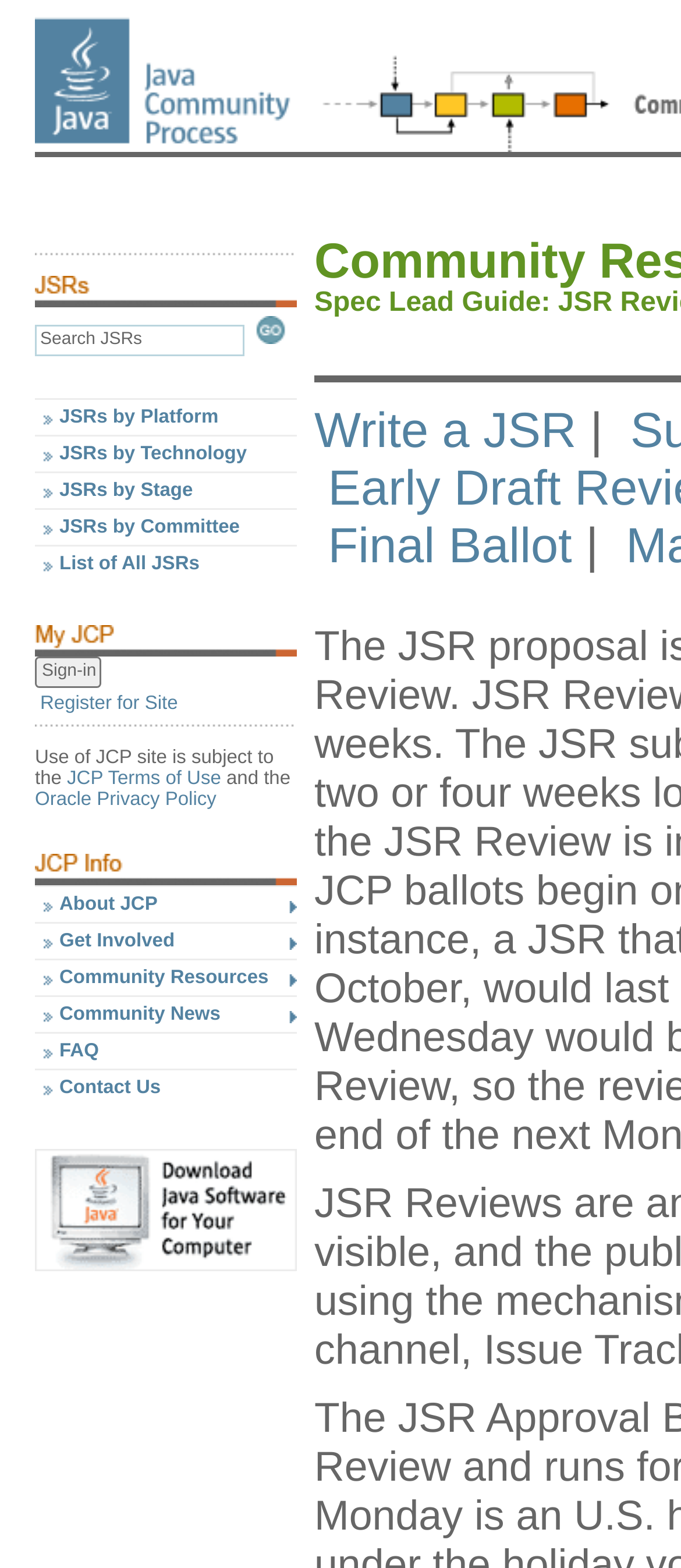Find the bounding box coordinates for the element that must be clicked to complete the instruction: "View the Services page". The coordinates should be four float numbers between 0 and 1, indicated as [left, top, right, bottom].

None